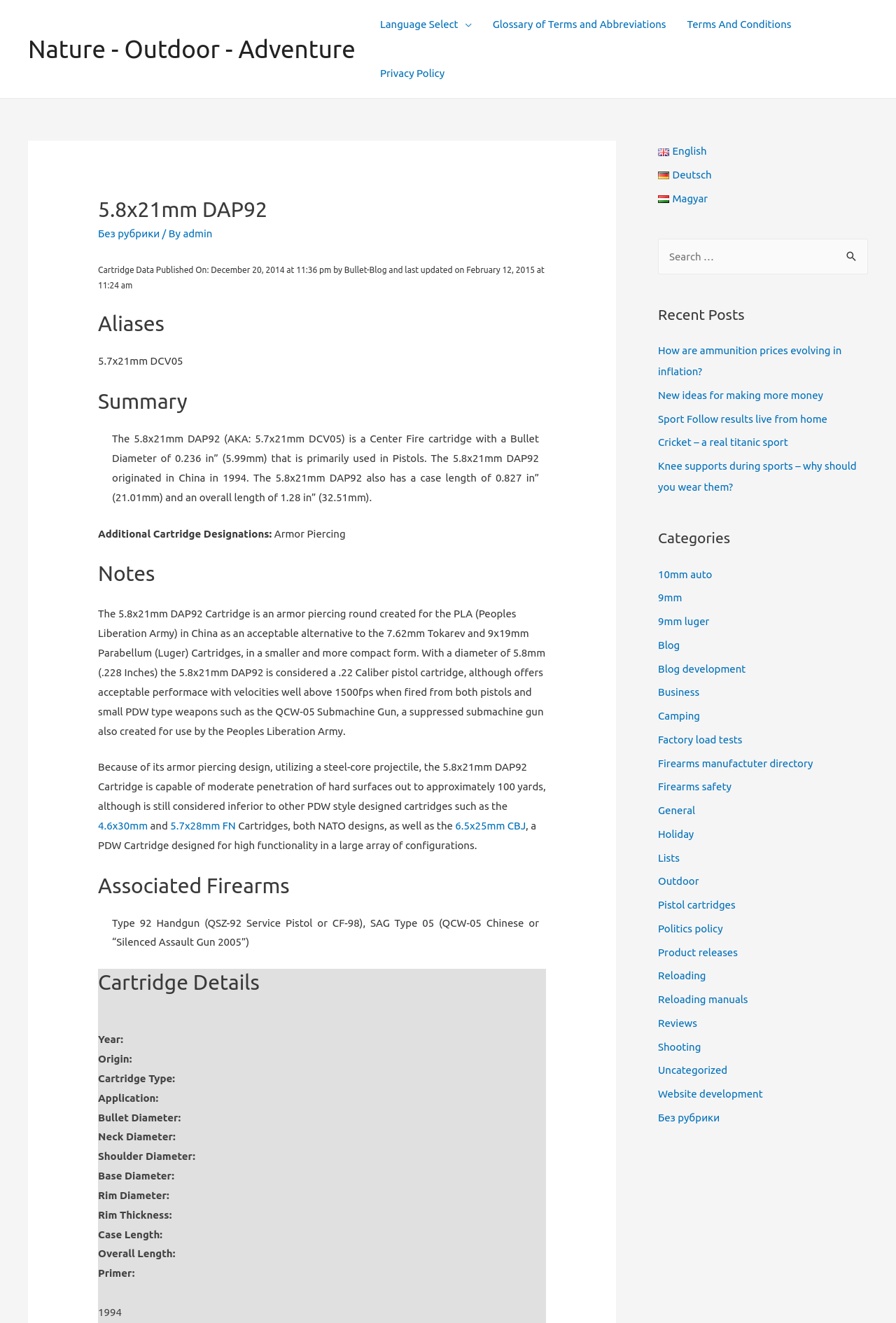Determine the bounding box coordinates of the clickable element necessary to fulfill the instruction: "Click on the '5.7x28mm FN' link". Provide the coordinates as four float numbers within the 0 to 1 range, i.e., [left, top, right, bottom].

[0.19, 0.62, 0.263, 0.629]